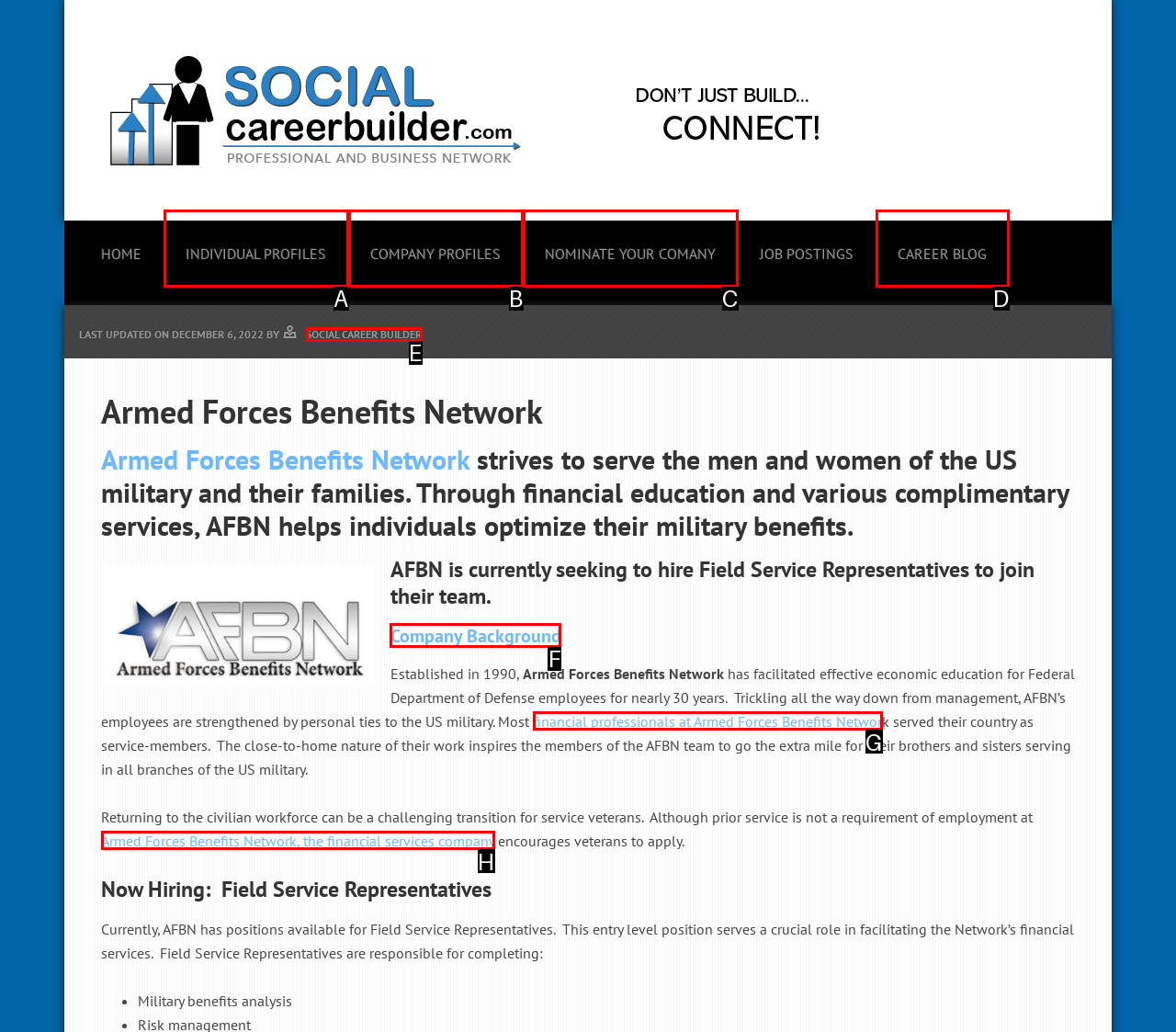Tell me which one HTML element I should click to complete the following task: Read about Company Background Answer with the option's letter from the given choices directly.

F